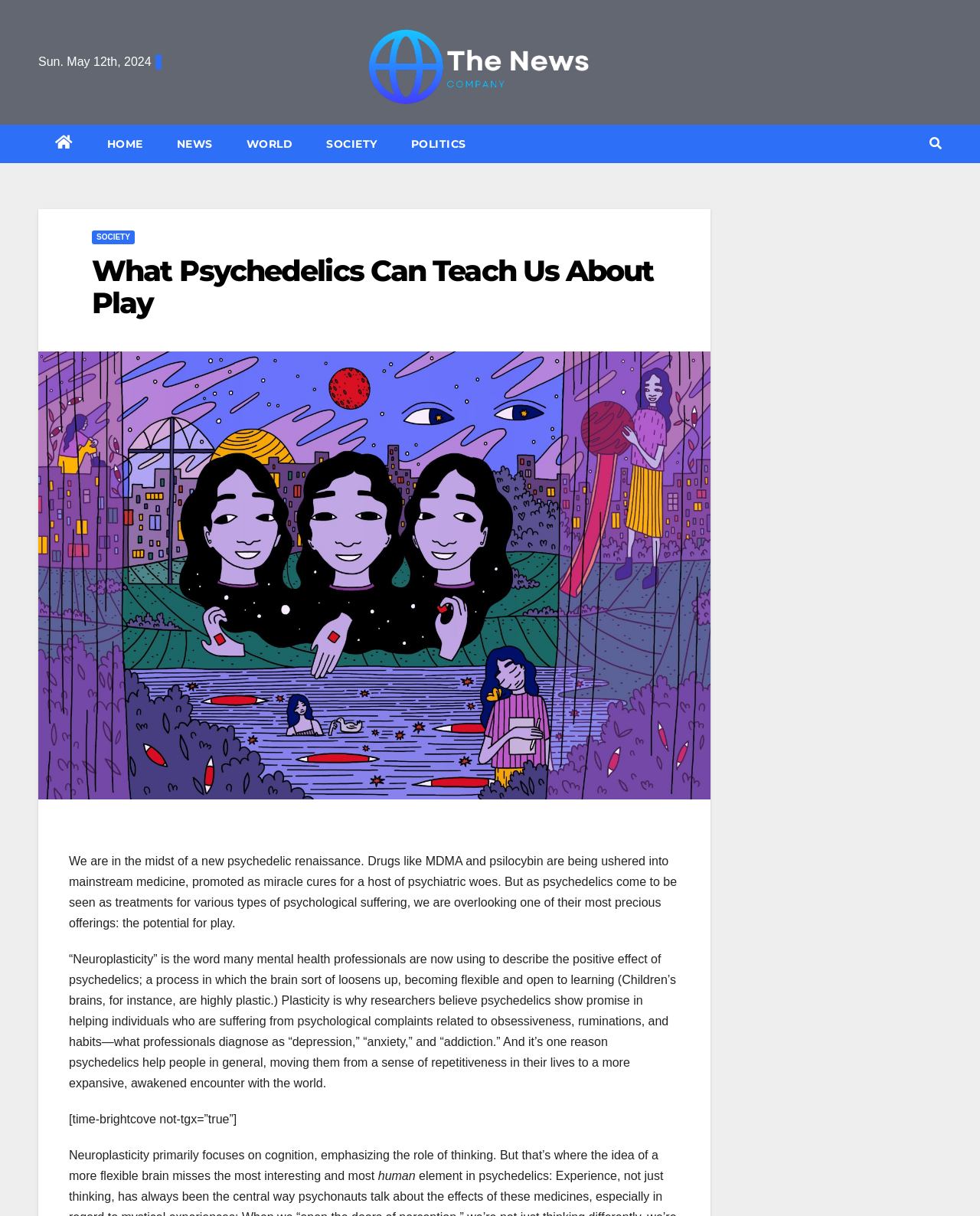Provide the bounding box coordinates of the HTML element described by the text: "alt="The News Company"".

[0.354, 0.021, 0.646, 0.087]